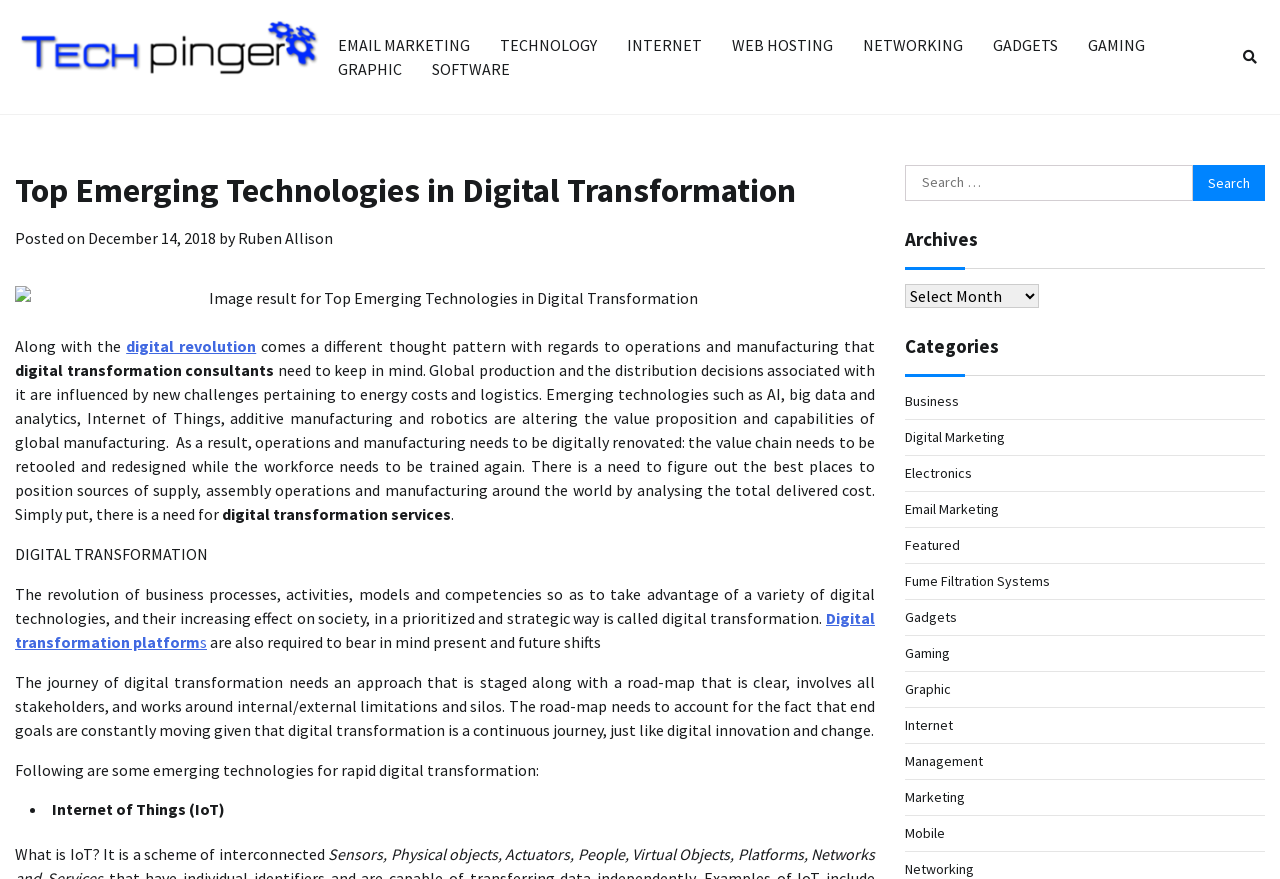Please specify the bounding box coordinates of the element that should be clicked to execute the given instruction: 'Click on the link 'Bank''. Ensure the coordinates are four float numbers between 0 and 1, expressed as [left, top, right, bottom].

None